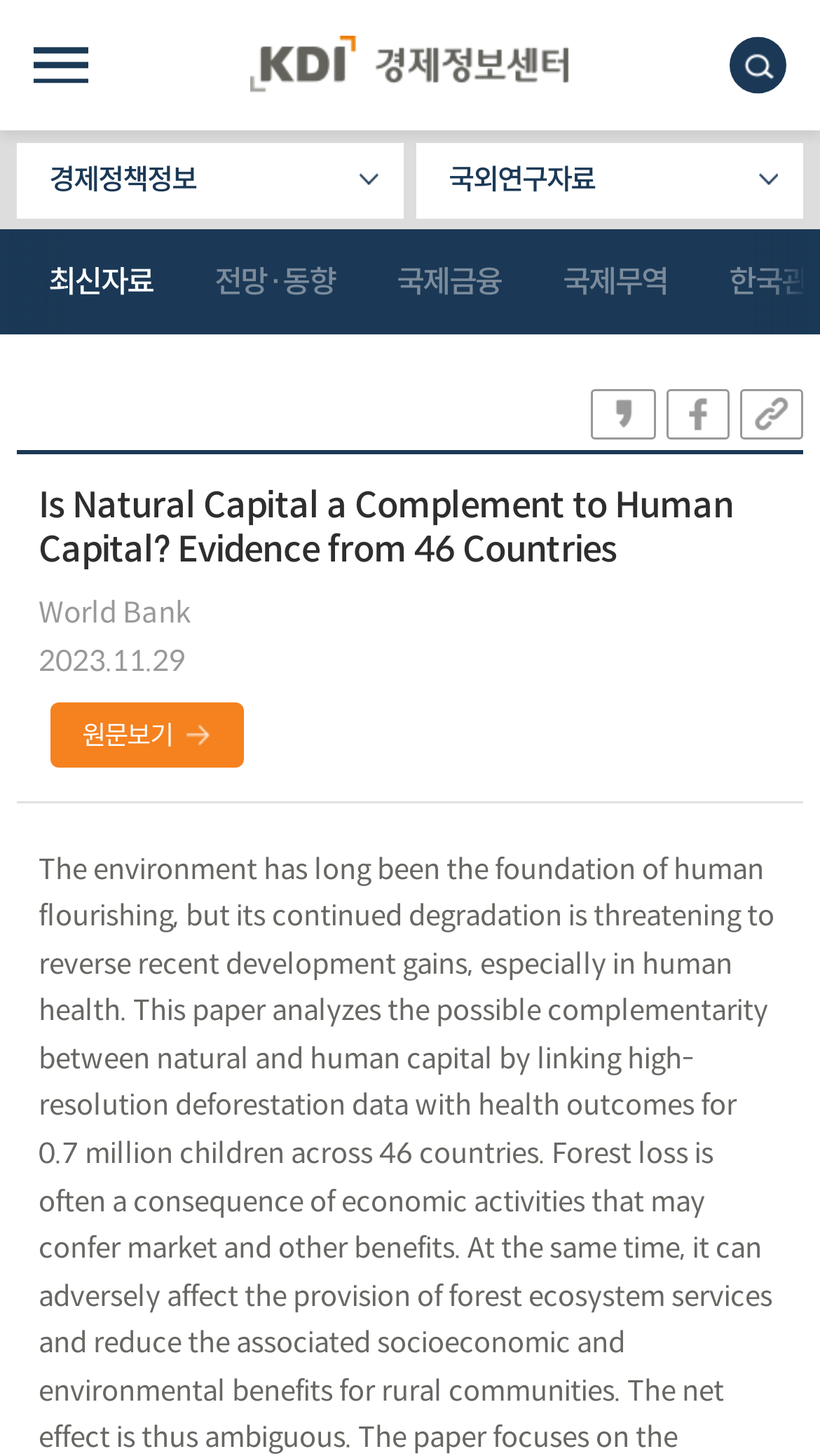Pinpoint the bounding box coordinates for the area that should be clicked to perform the following instruction: "browse international finance research".

[0.446, 0.158, 0.649, 0.23]